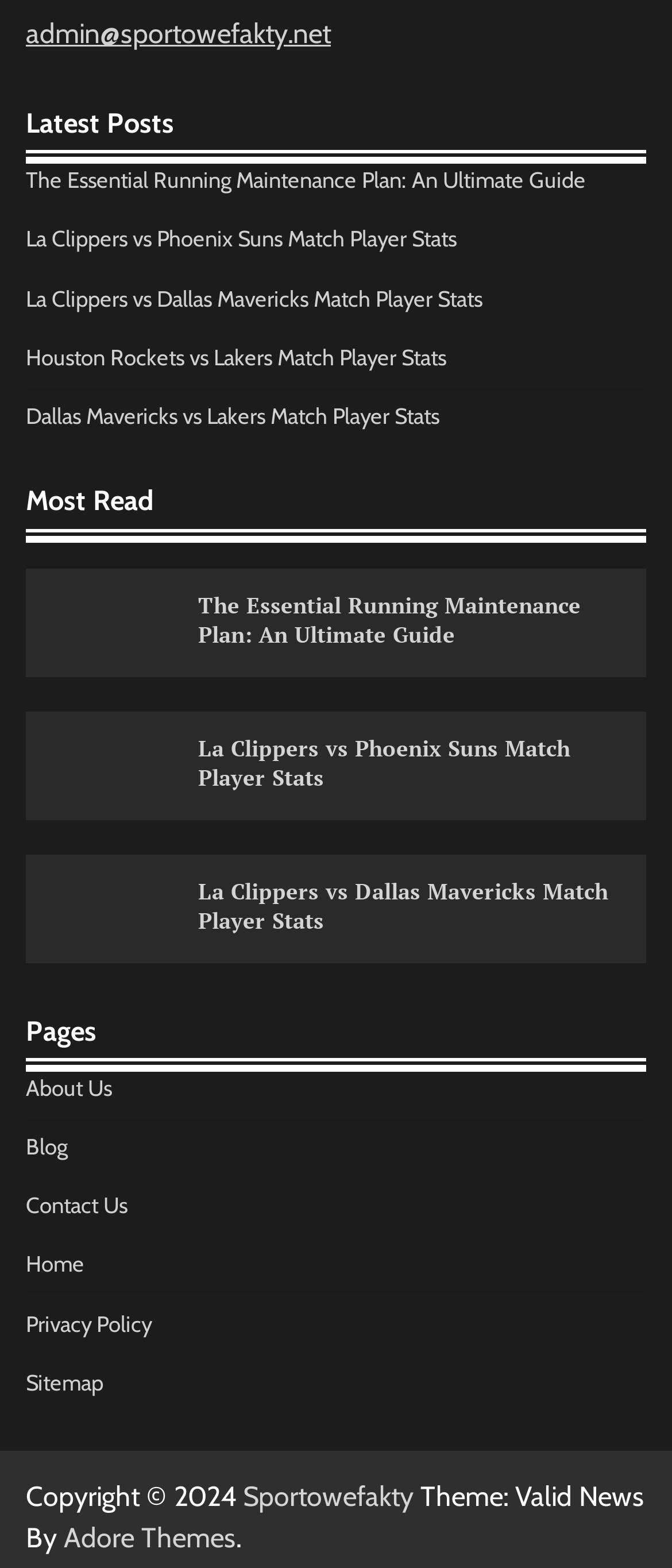Please provide a one-word or phrase answer to the question: 
How many latest posts are displayed on the webpage?

6